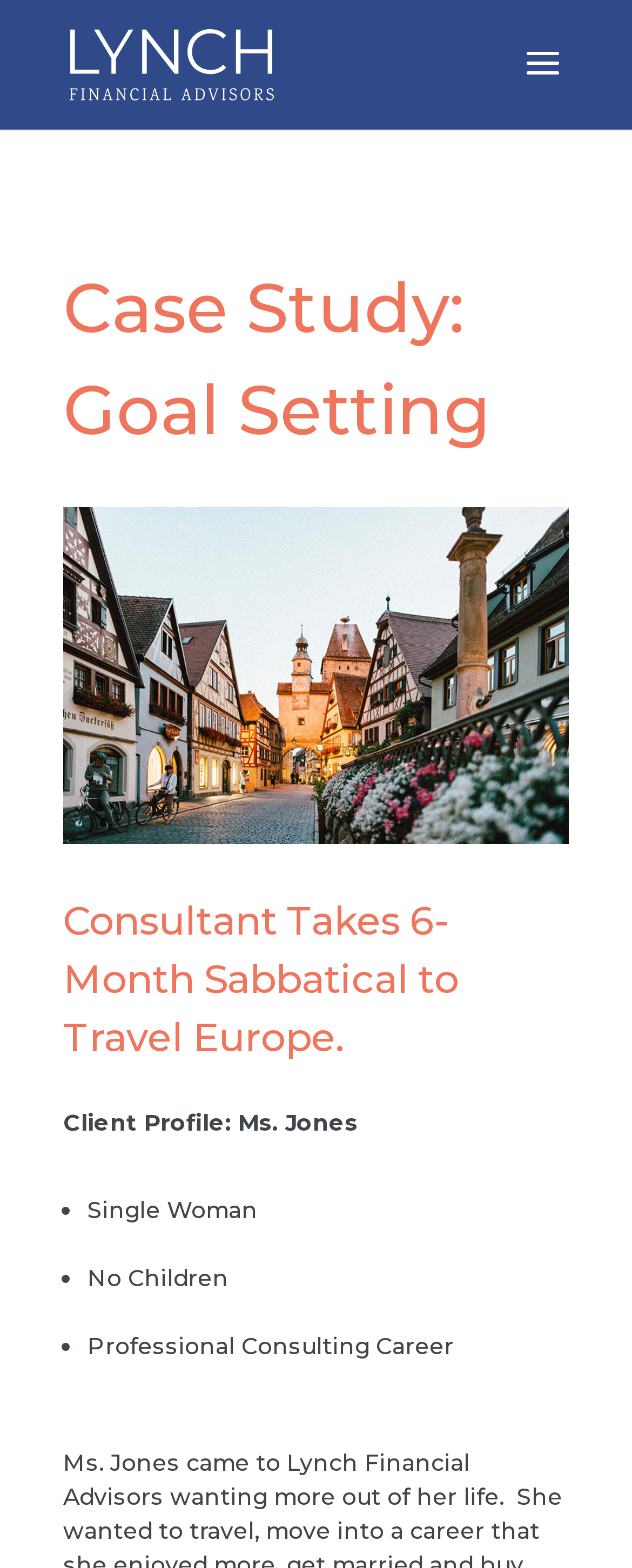Produce an elaborate caption capturing the essence of the webpage.

The webpage is about goal setting, specifically a case study, and is provided by Lynch Financial Advisors. At the top, there is a logo of Lynch Financial Advisors, which is an image with a link to the company's website. Below the logo, there is a heading that reads "Case Study: Goal Setting". 

Further down, there is another heading that describes the case study, stating that a consultant took a 6-month sabbatical to travel Europe. 

Below this heading, there is a section that provides a client profile, with the title "Client Profile: Ms. Jones". This section contains a list of three bullet points, which describe the client as a single woman with no children and a professional consulting career. 

The layout of the webpage is organized, with each section clearly separated from the others. The text is arranged in a logical order, making it easy to follow the case study.